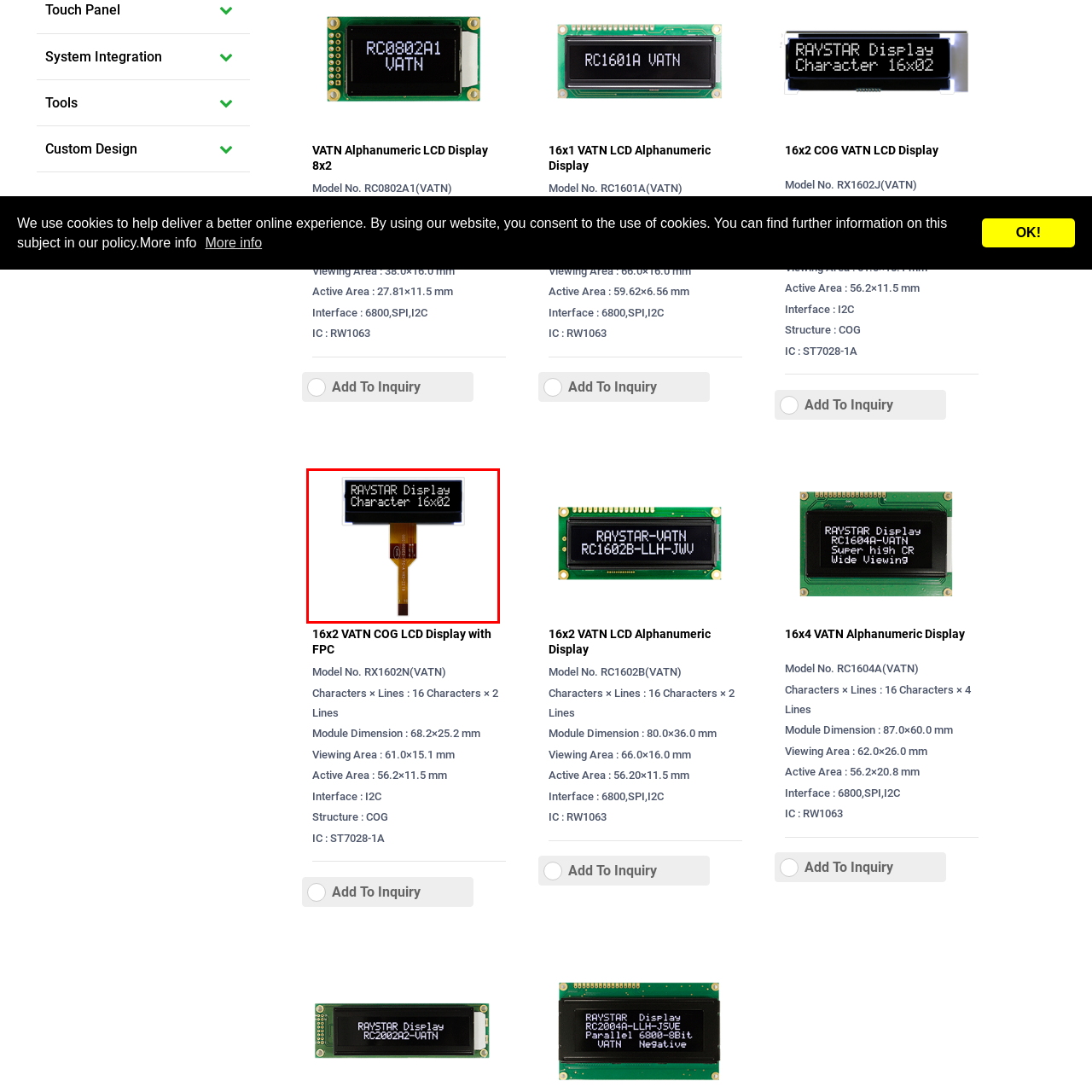What is the primary purpose of this display model?
Inspect the image indicated by the red outline and answer the question with a single word or short phrase.

Easy readability